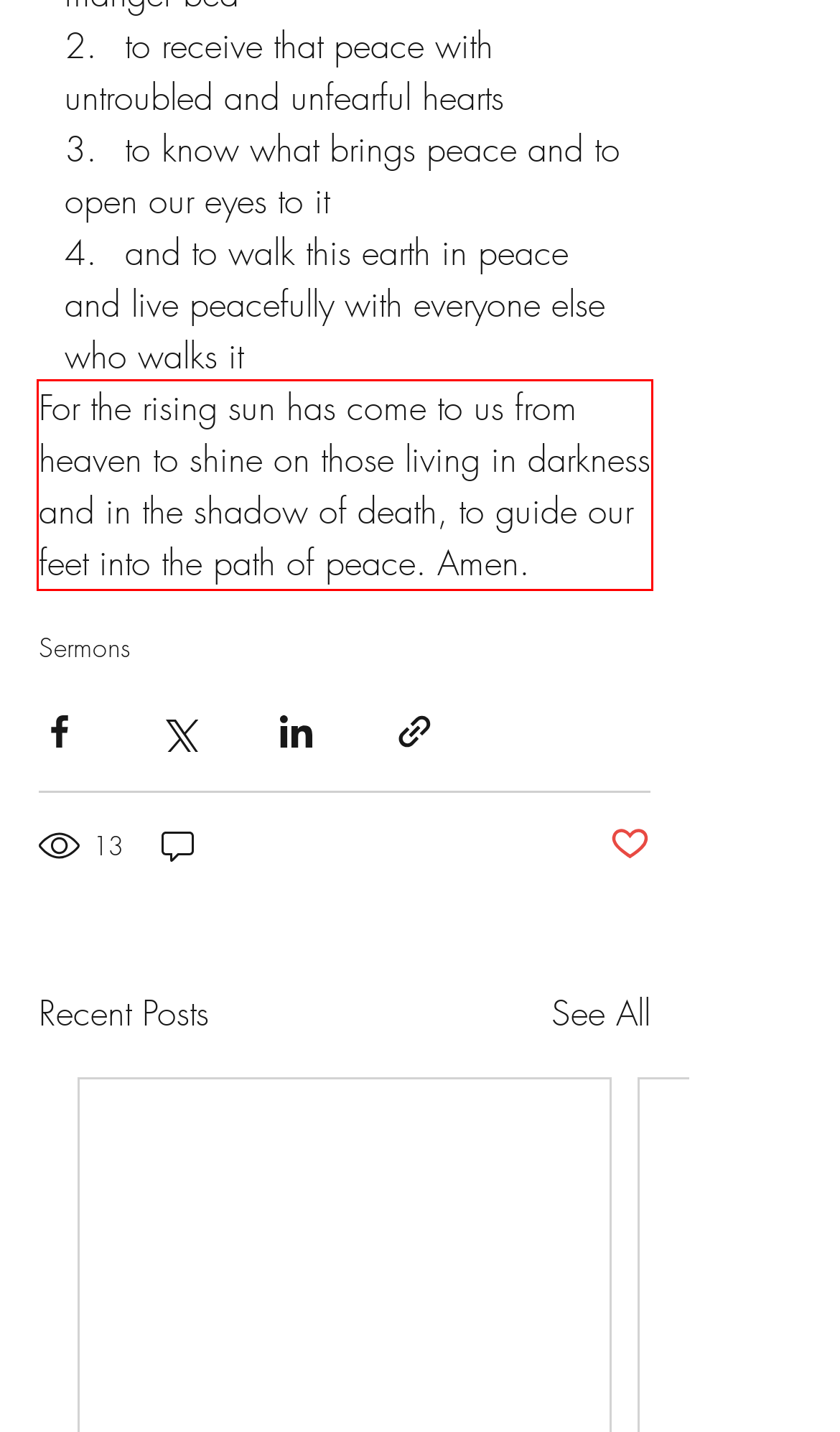In the given screenshot, locate the red bounding box and extract the text content from within it.

For the rising sun has come to us from heaven to shine on those living in darkness and in the shadow of death, to guide our feet into the path of peace. Amen.